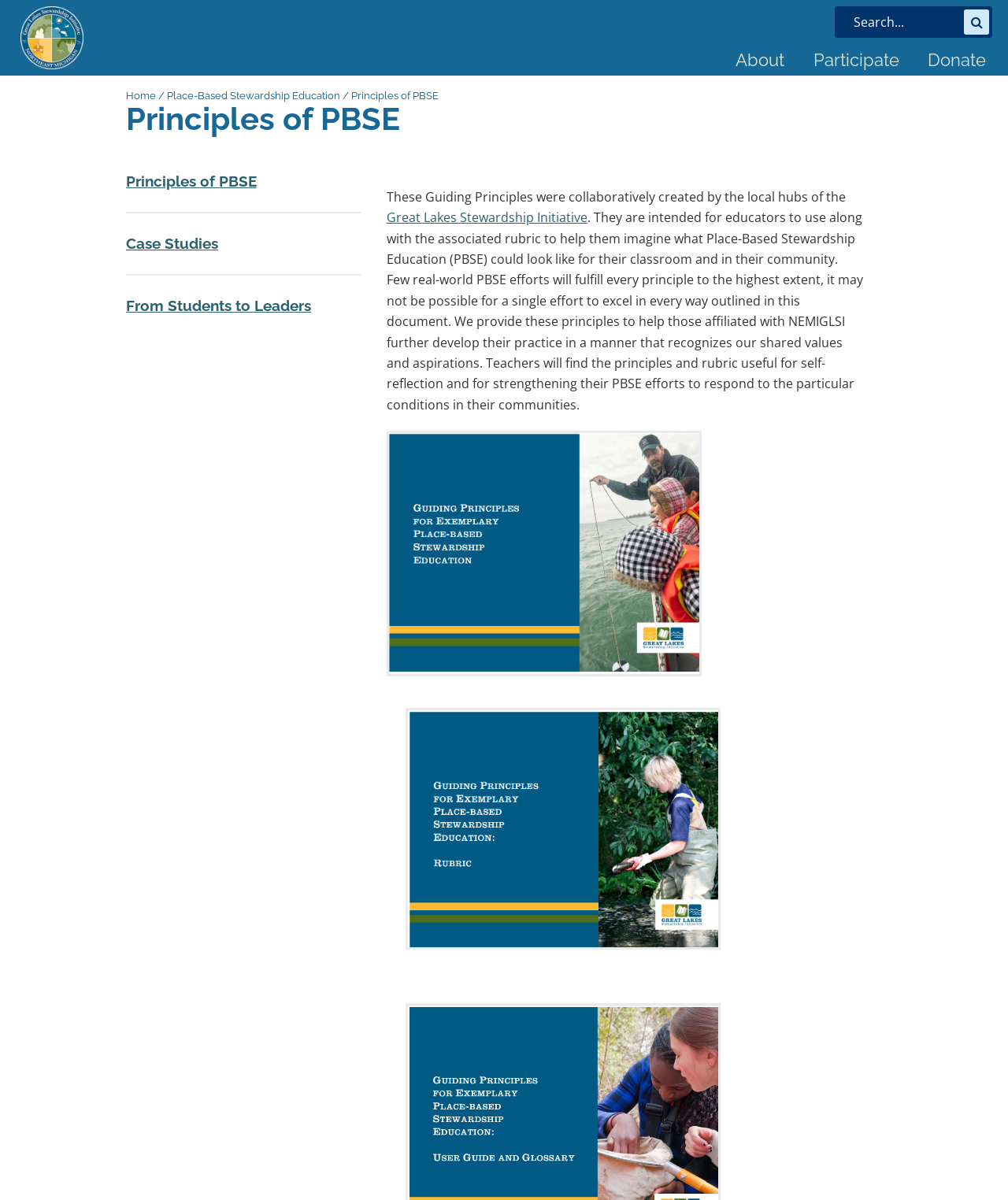Generate a thorough caption detailing the webpage content.

The webpage is about the Principles of Place-Based Stewardship Education (PBSE) from the Northeast Michigan Great Lakes Stewardship Initiative. At the top, there is a search bar with a submit button on the right side. Below the search bar, there are three links: "About", "Participate", and "Donate", aligned horizontally.

The main content area is divided into two sections. On the left side, there is a navigation menu with links to "Home", "Place-Based Stewardship Education", and "Principles of PBSE". Below the navigation menu, there are three more links: "Principles of PBSE", "Case Studies", and "From Students to Leaders".

On the right side, there is a heading "Principles of PBSE" followed by a paragraph of text that explains the guiding principles of PBSE. The text is accompanied by two images: "PBSE Guiding Principles" and "PBSE Rubric", which are placed below the text. The images are aligned vertically, with the first image taking up more space than the second one.

The text explains that the guiding principles were collaboratively created by the local hubs of the Great Lakes Stewardship Initiative and are intended for educators to use along with the associated rubric. It also provides information on how the principles can be used for self-reflection and to strengthen PBSE efforts in response to particular community conditions.